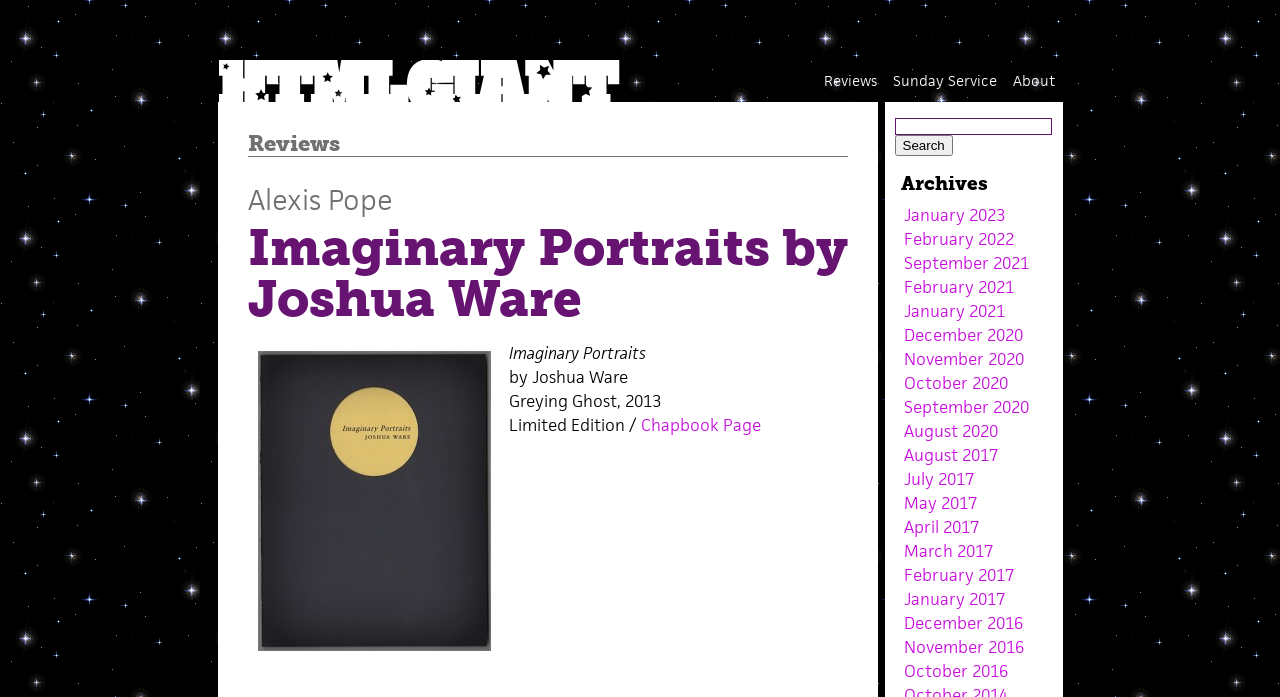Please determine the bounding box coordinates of the area that needs to be clicked to complete this task: 'View the 'Reviews' page'. The coordinates must be four float numbers between 0 and 1, formatted as [left, top, right, bottom].

[0.193, 0.186, 0.265, 0.225]